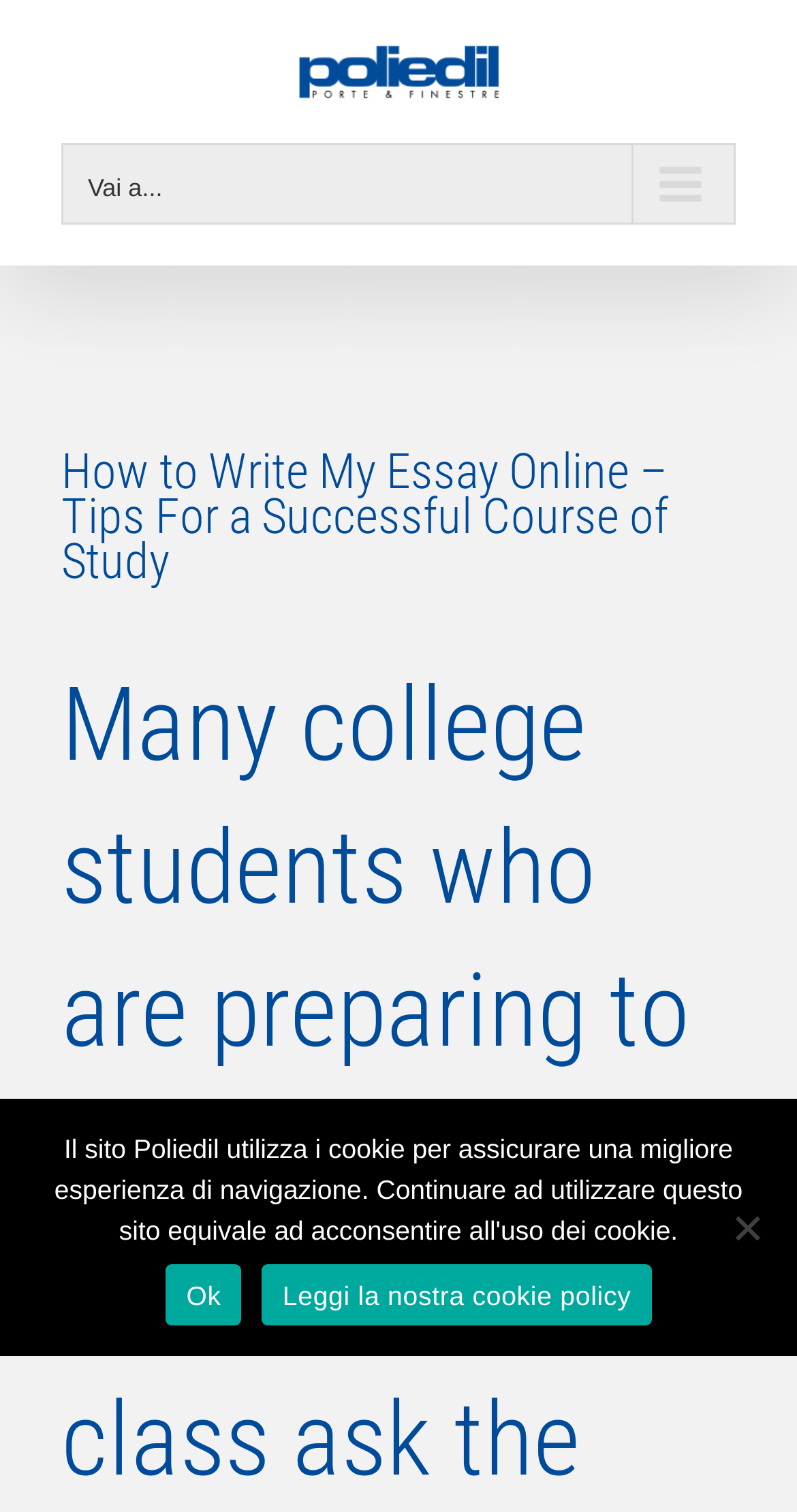Please find and provide the title of the webpage.

How to Write My Essay Online – Tips For a Successful Course of Study